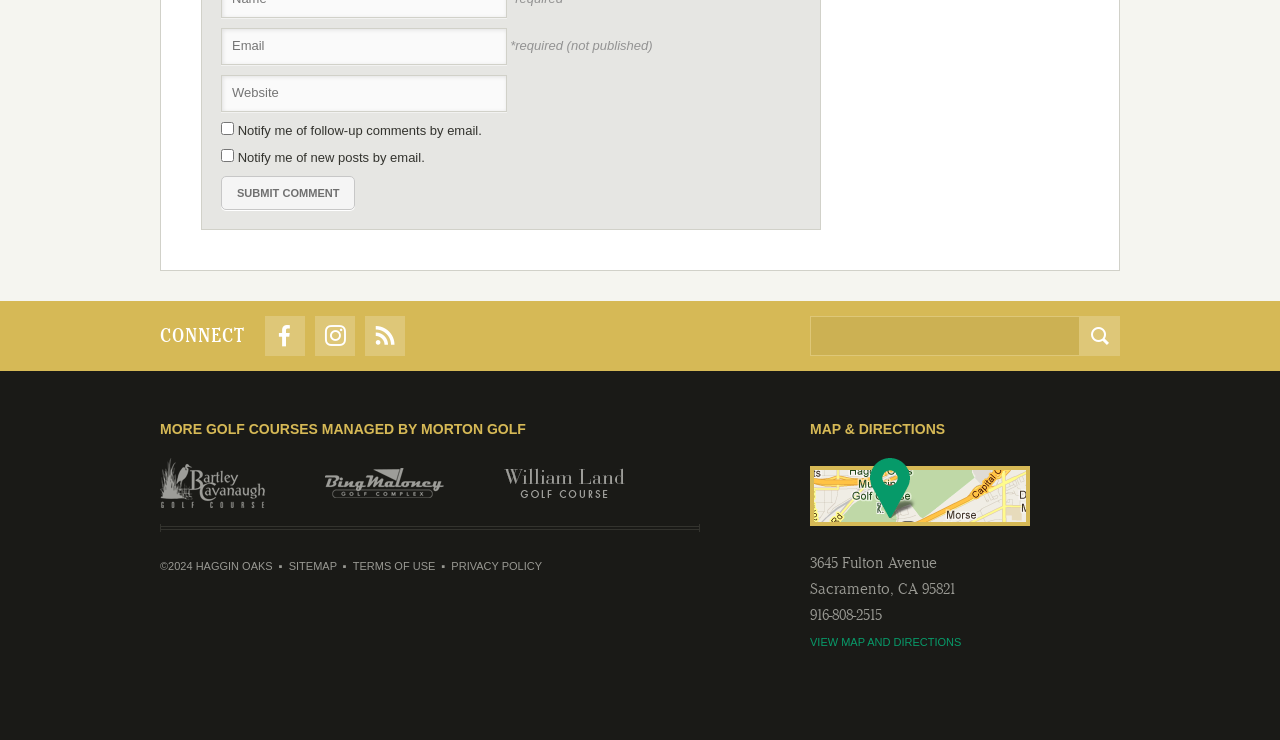What is the purpose of the checkbox 'Notify me of follow-up comments by email.'? From the image, respond with a single word or brief phrase.

To receive follow-up comments